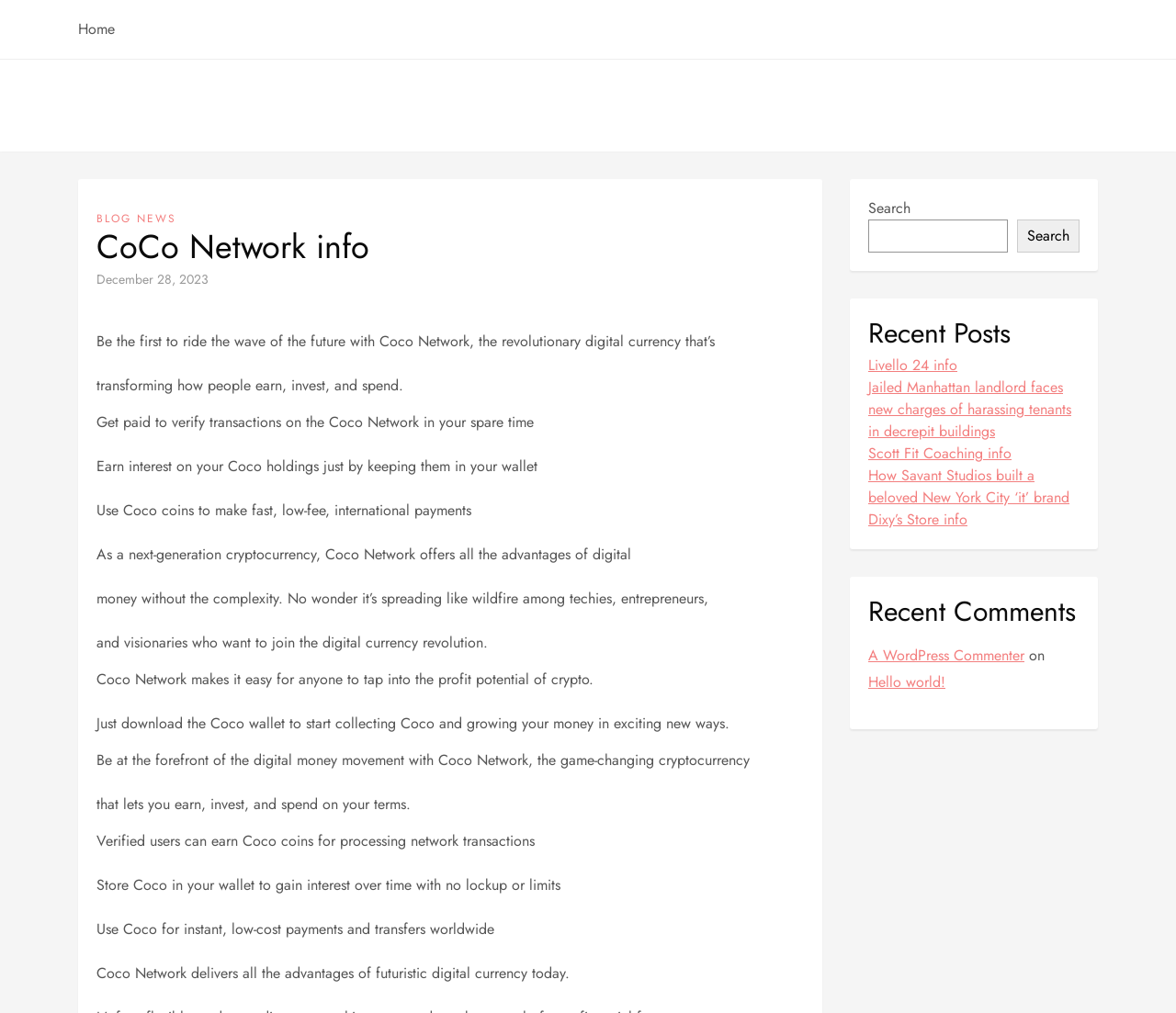Using the information in the image, give a detailed answer to the following question: How can users earn Coco coins?

According to the webpage, users can earn Coco coins by verifying transactions on the Coco Network in their spare time. This is mentioned in the text 'Get paid to verify transactions on the Coco Network in your spare time'.